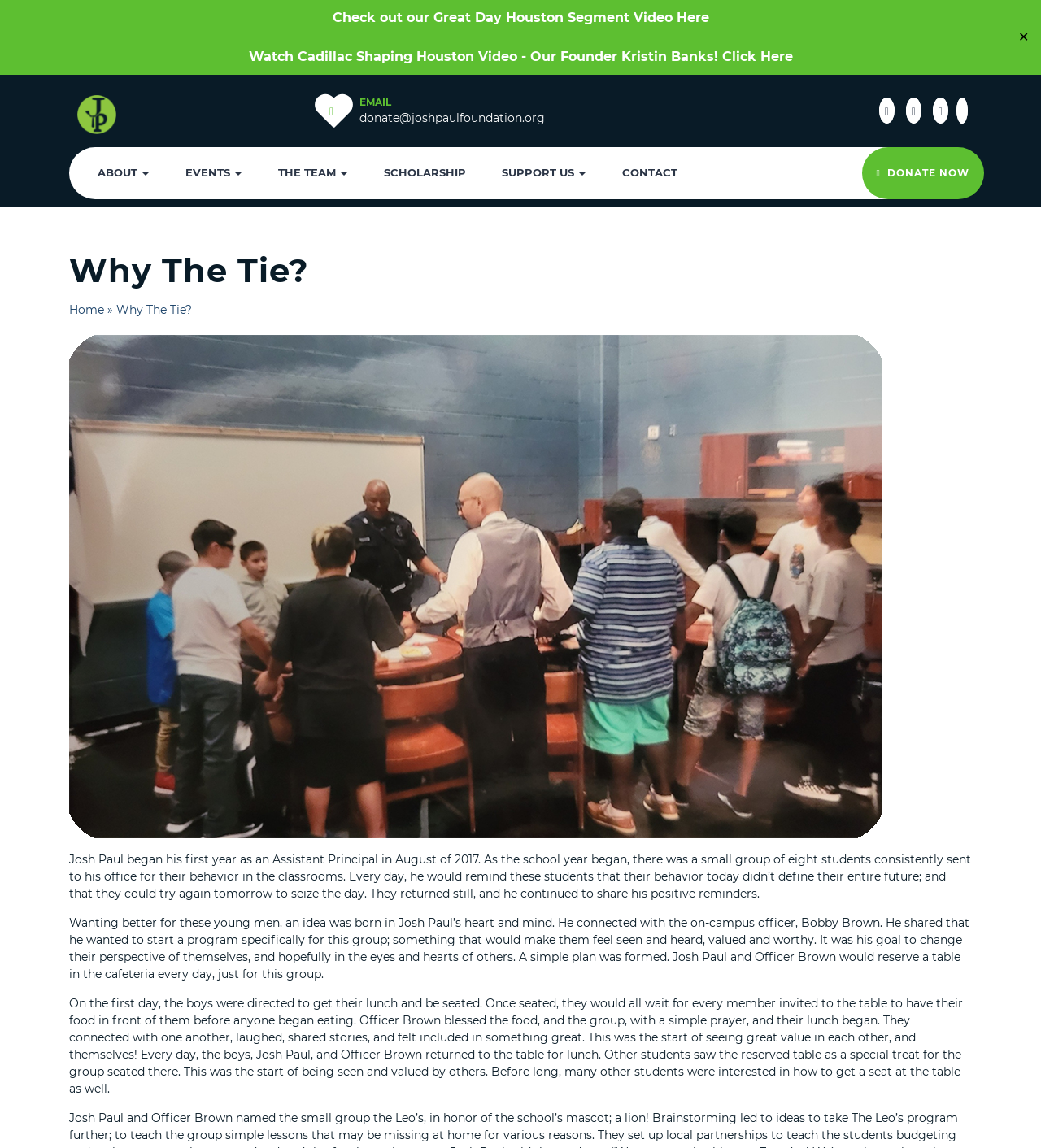Identify and provide the text content of the webpage's primary headline.

Why The Tie?